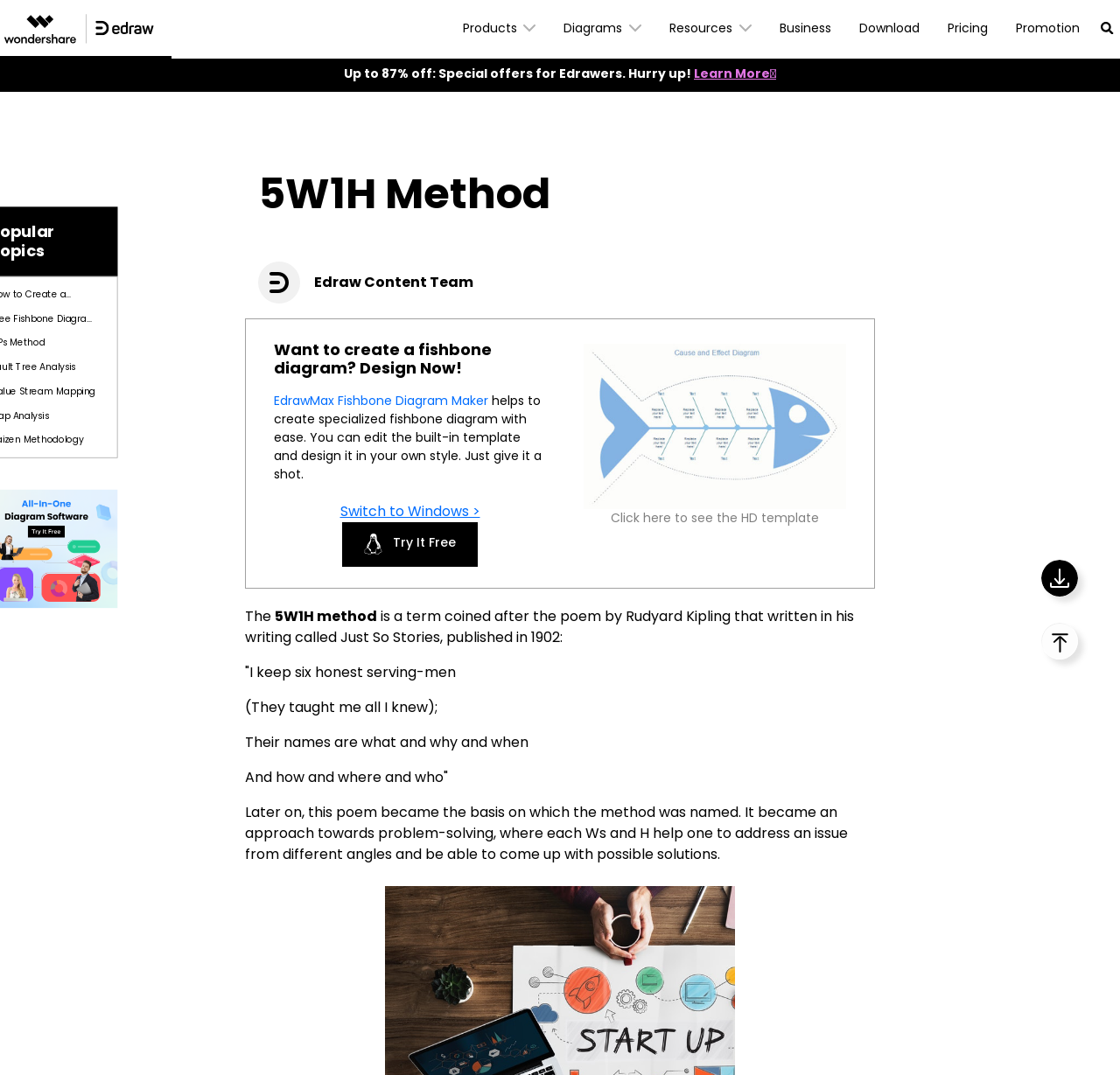Determine the bounding box coordinates (top-left x, top-left y, bottom-right x, bottom-right y) of the UI element described in the following text: alt="download EdrawMind" title="Free Download"

[0.93, 0.521, 0.962, 0.555]